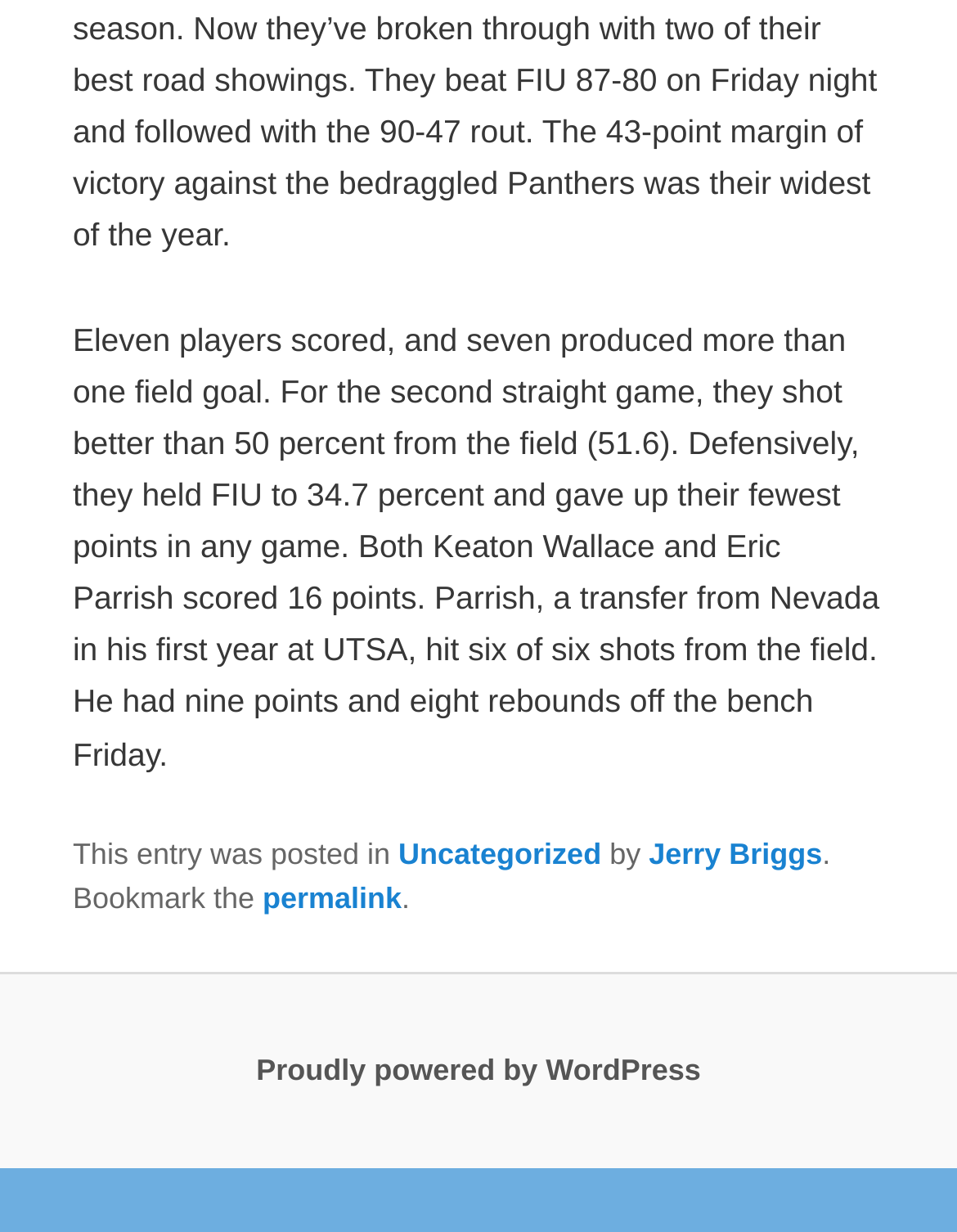Identify the bounding box for the described UI element. Provide the coordinates in (top-left x, top-left y, bottom-right x, bottom-right y) format with values ranging from 0 to 1: permalink

[0.274, 0.715, 0.42, 0.743]